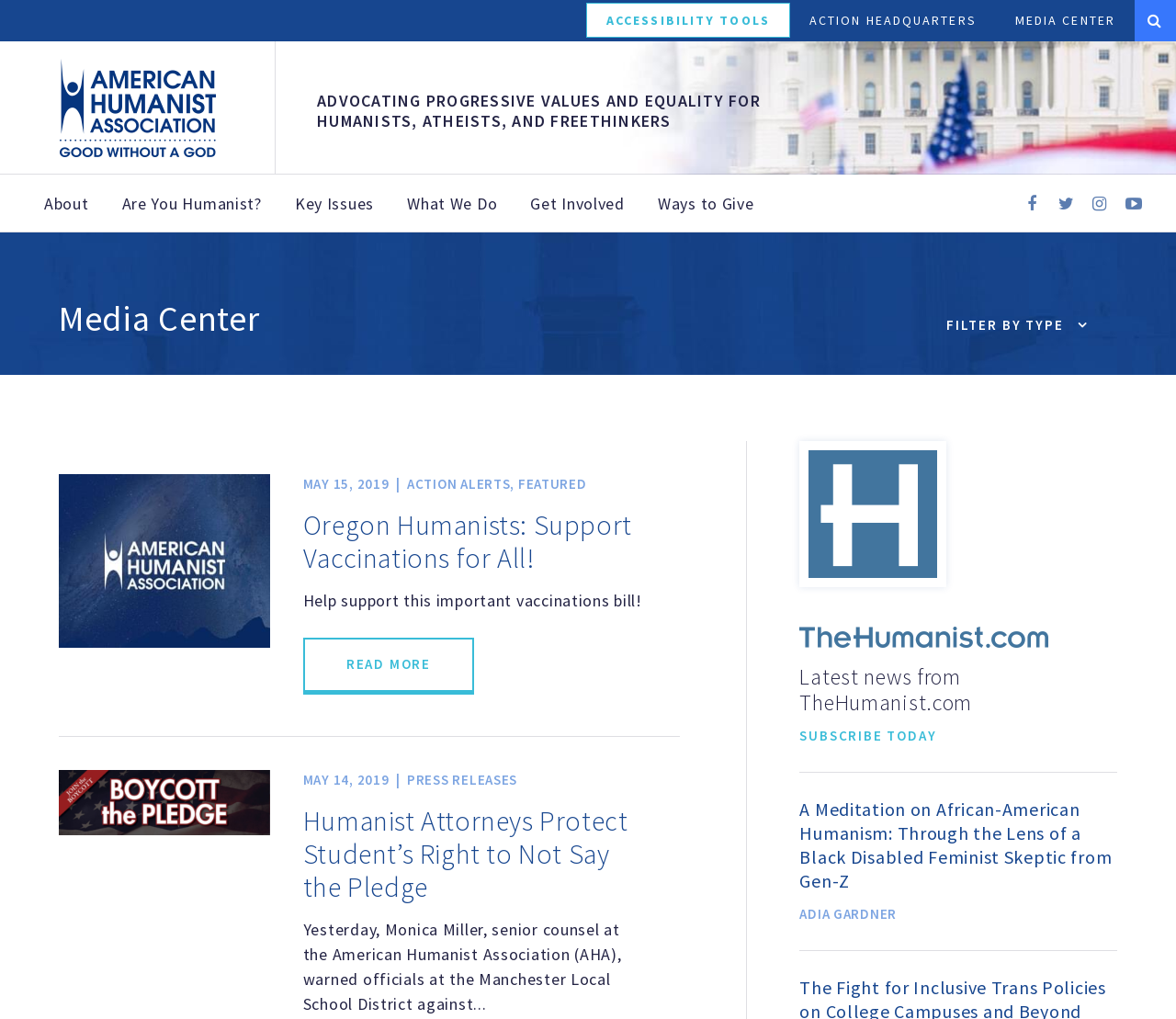Could you determine the bounding box coordinates of the clickable element to complete the instruction: "Subscribe to the latest news"? Provide the coordinates as four float numbers between 0 and 1, i.e., [left, top, right, bottom].

[0.68, 0.713, 0.796, 0.731]